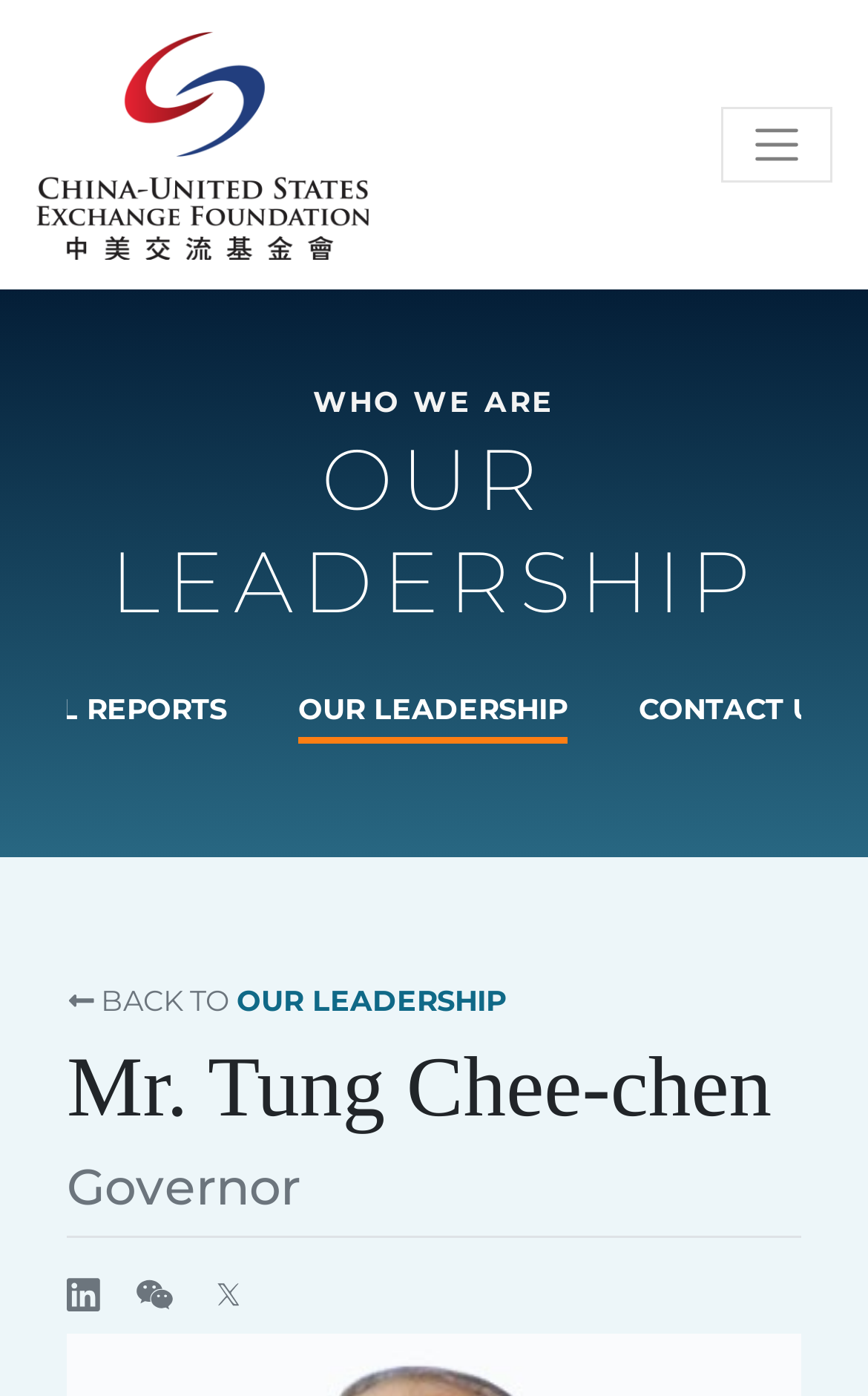What is the title of the section that Mr. Tung Chee-chen belongs to?
Please answer the question with a single word or phrase, referencing the image.

OUR LEADERSHIP